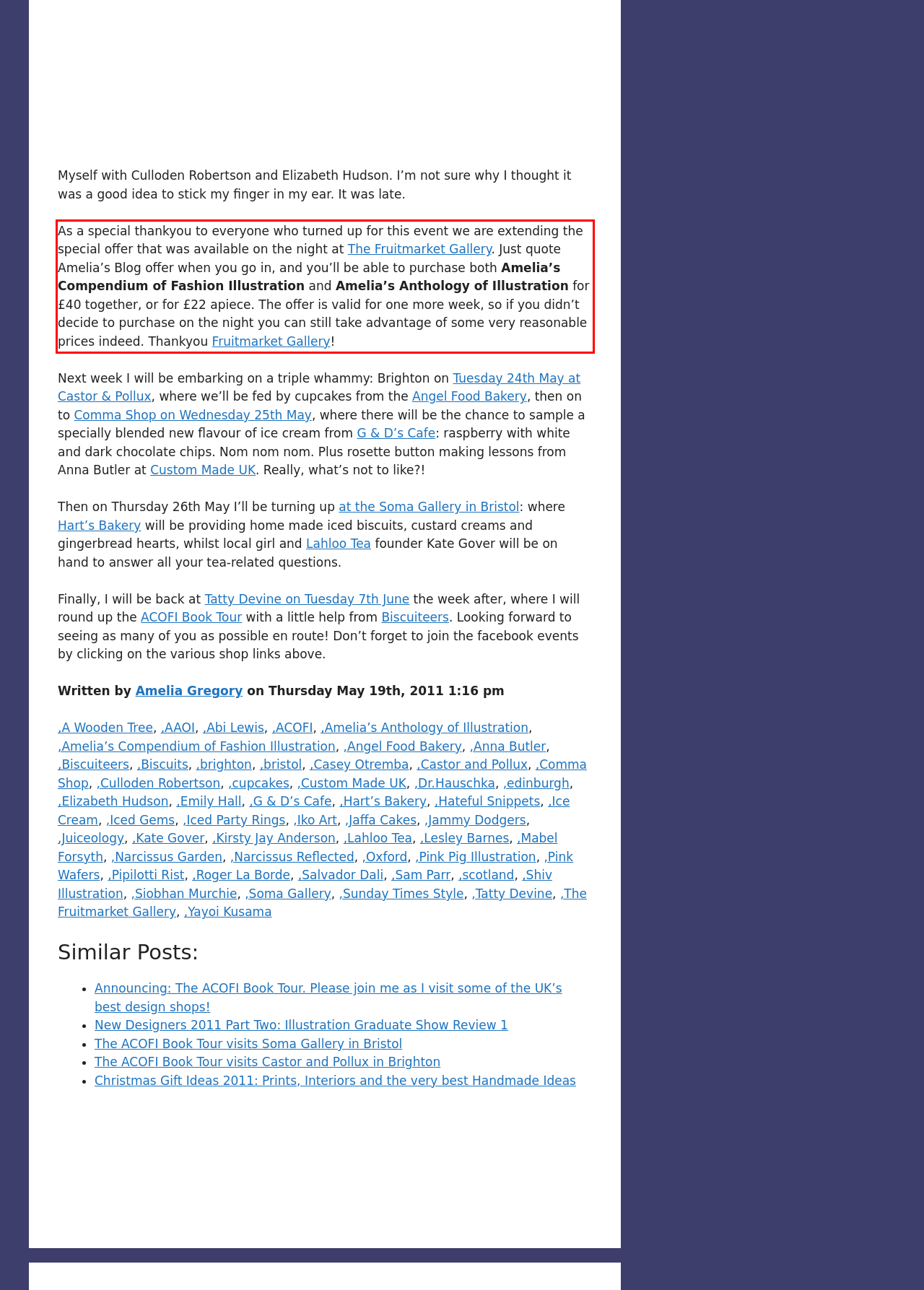You have a webpage screenshot with a red rectangle surrounding a UI element. Extract the text content from within this red bounding box.

As a special thankyou to everyone who turned up for this event we are extending the special offer that was available on the night at The Fruitmarket Gallery. Just quote Amelia’s Blog offer when you go in, and you’ll be able to purchase both Amelia’s Compendium of Fashion Illustration and Amelia’s Anthology of Illustration for £40 together, or for £22 apiece. The offer is valid for one more week, so if you didn’t decide to purchase on the night you can still take advantage of some very reasonable prices indeed. Thankyou Fruitmarket Gallery!